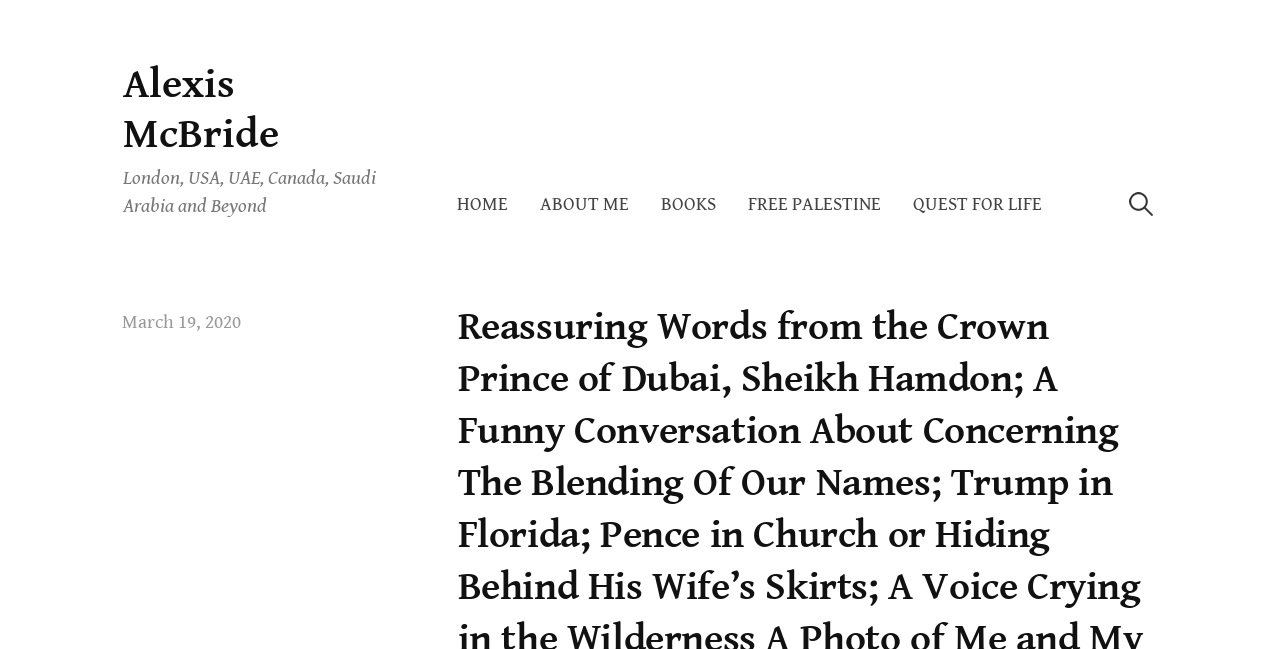Using the provided element description: "Free Palestine", determine the bounding box coordinates of the corresponding UI element in the screenshot.

[0.572, 0.275, 0.701, 0.356]